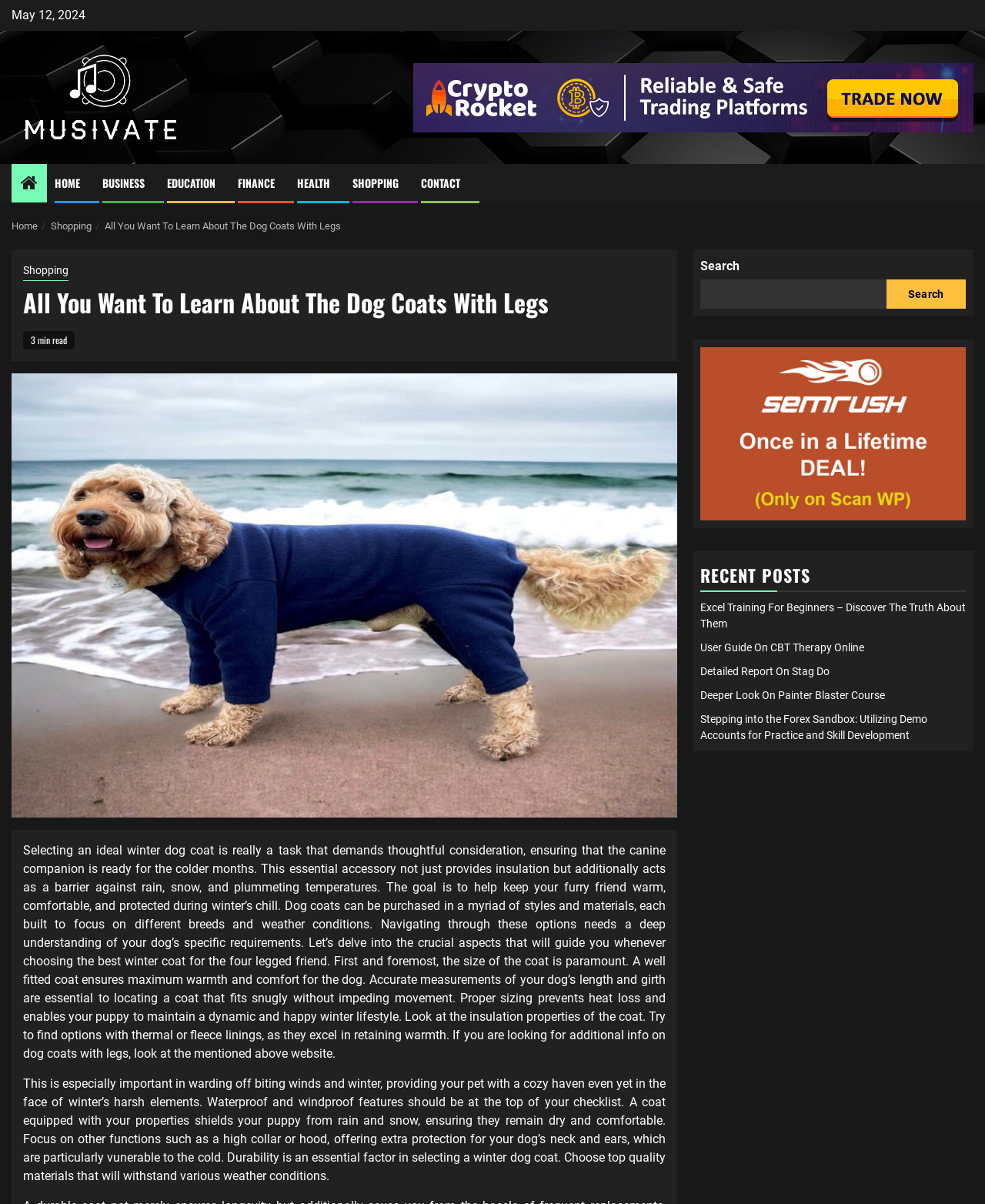Provide the bounding box coordinates of the HTML element this sentence describes: "parent_node: Search name="s"".

[0.711, 0.232, 0.9, 0.256]